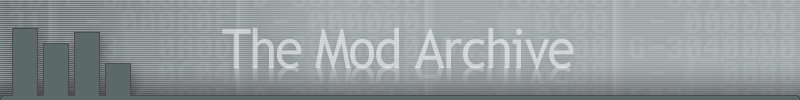What font style is used for the title?
Look at the screenshot and provide an in-depth answer.

The caption states that the title is displayed in a 'light, modern font', indicating that the font style used for the title is modern.